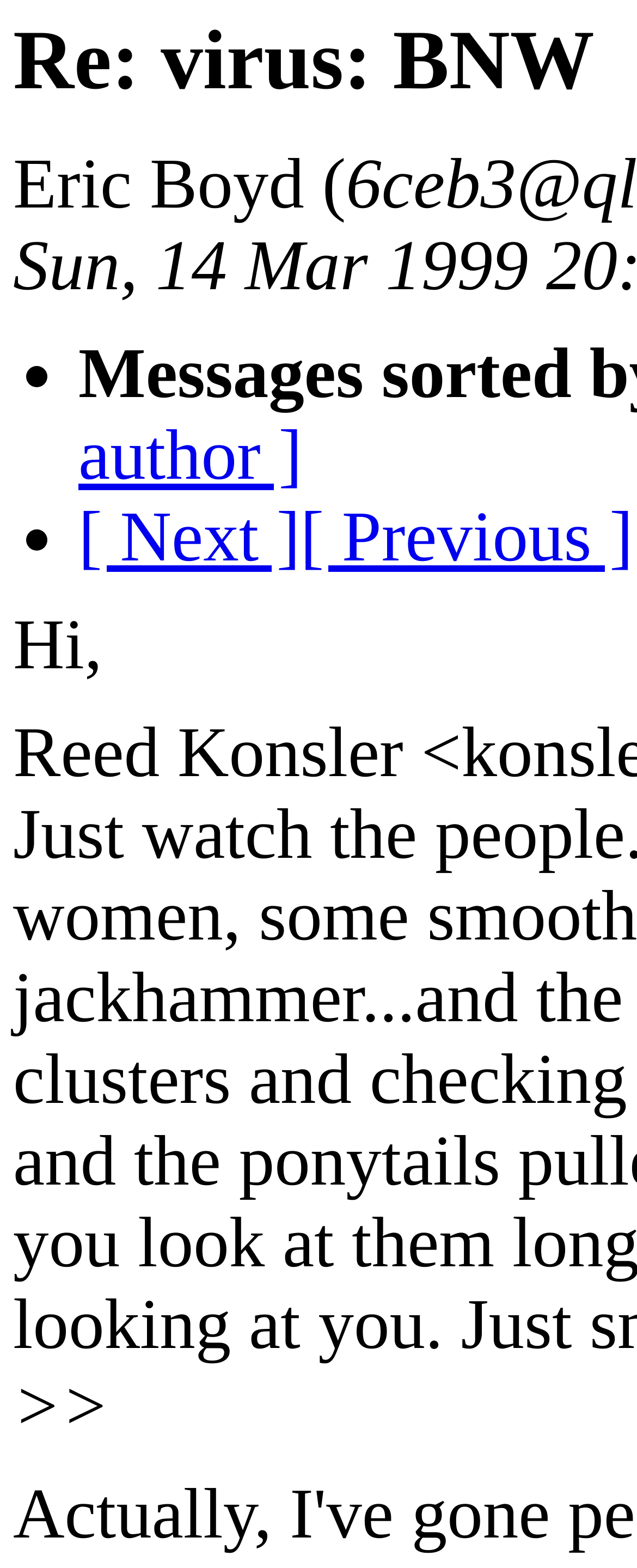Please answer the following question using a single word or phrase: 
What is the greeting in the message?

Hi,